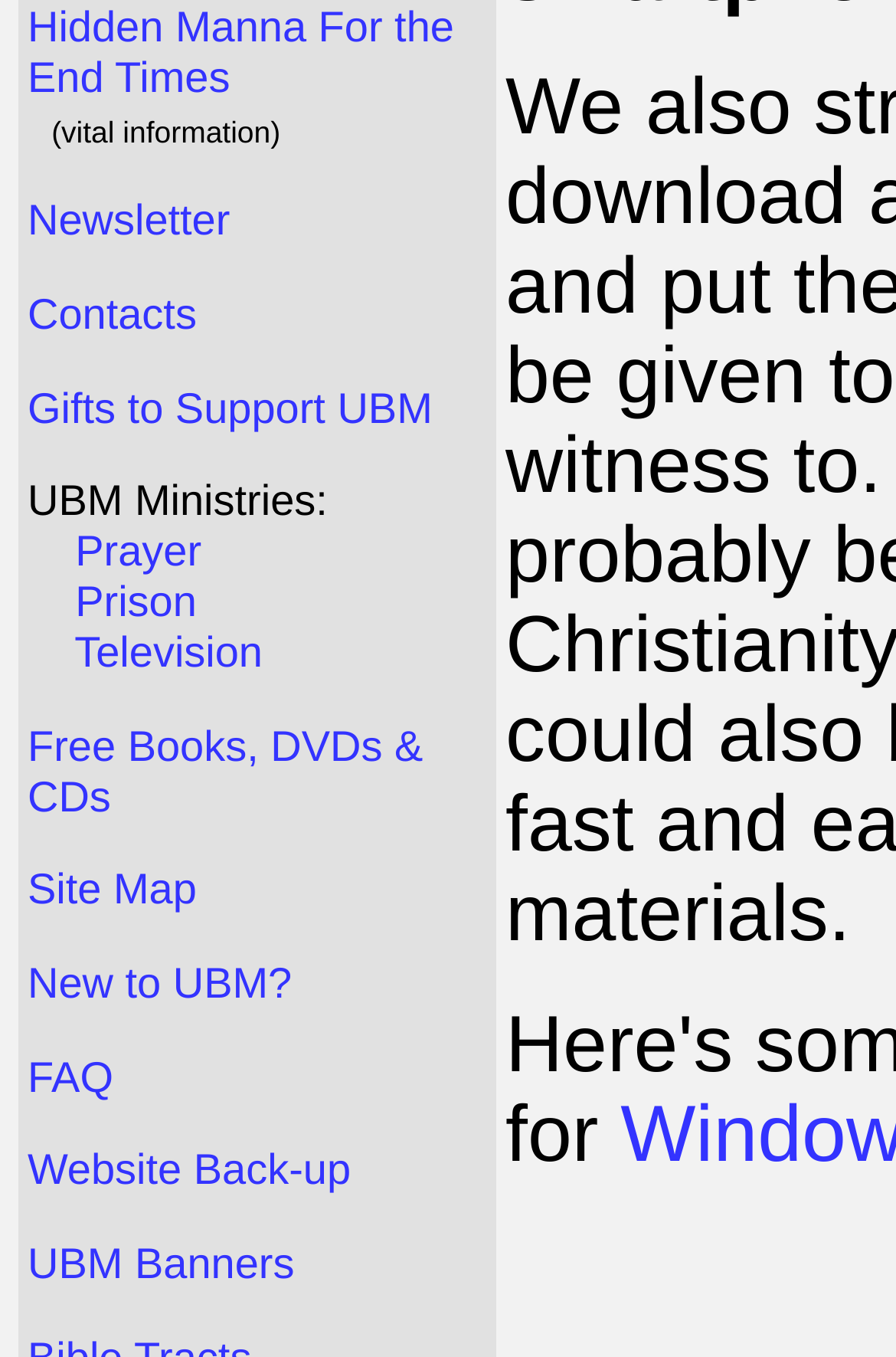What is the last link on the webpage?
Answer the question with a single word or phrase derived from the image.

UBM Banners